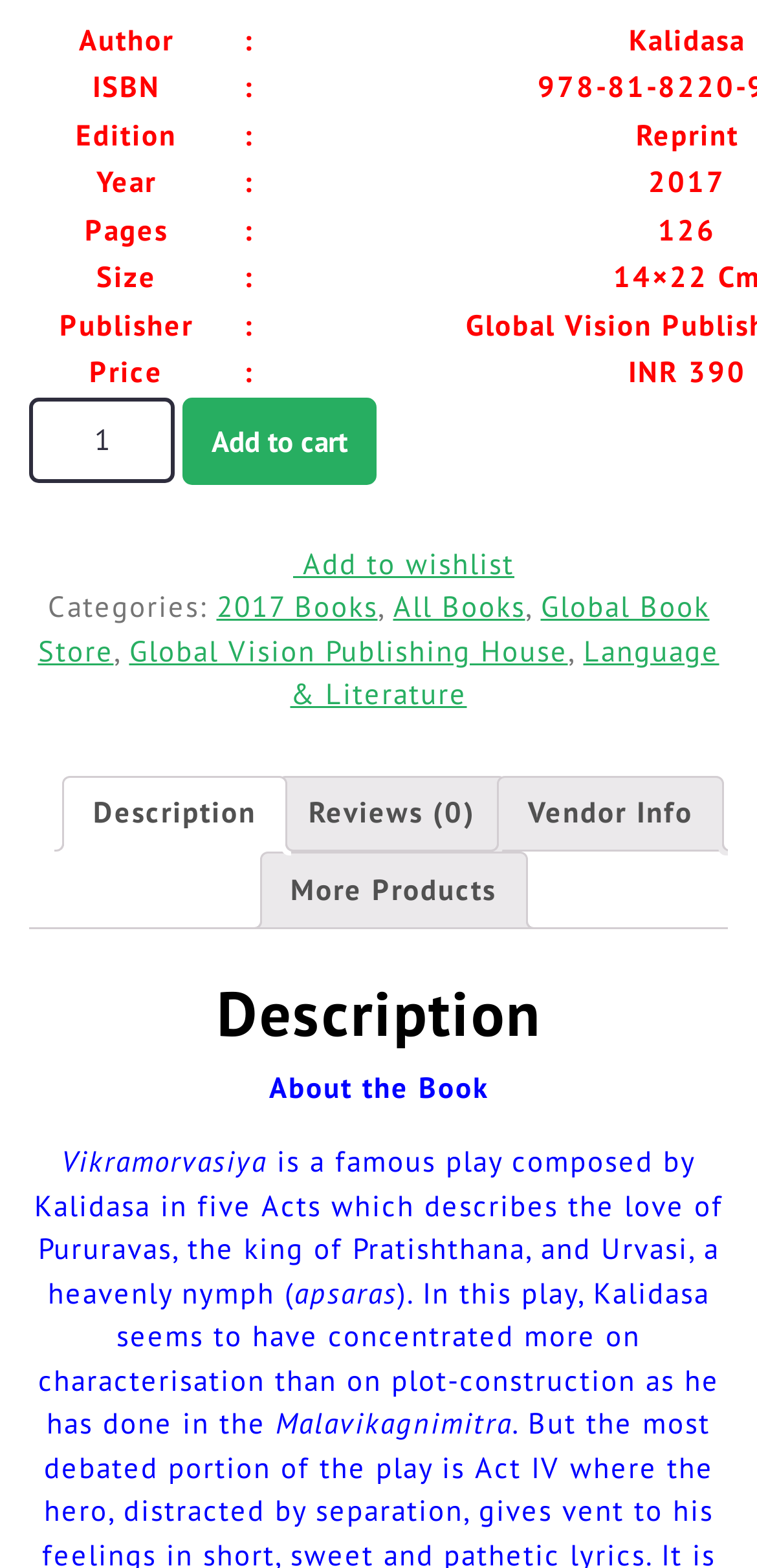What are the categories of the book?
Based on the image, give a one-word or short phrase answer.

2017 Books, All Books